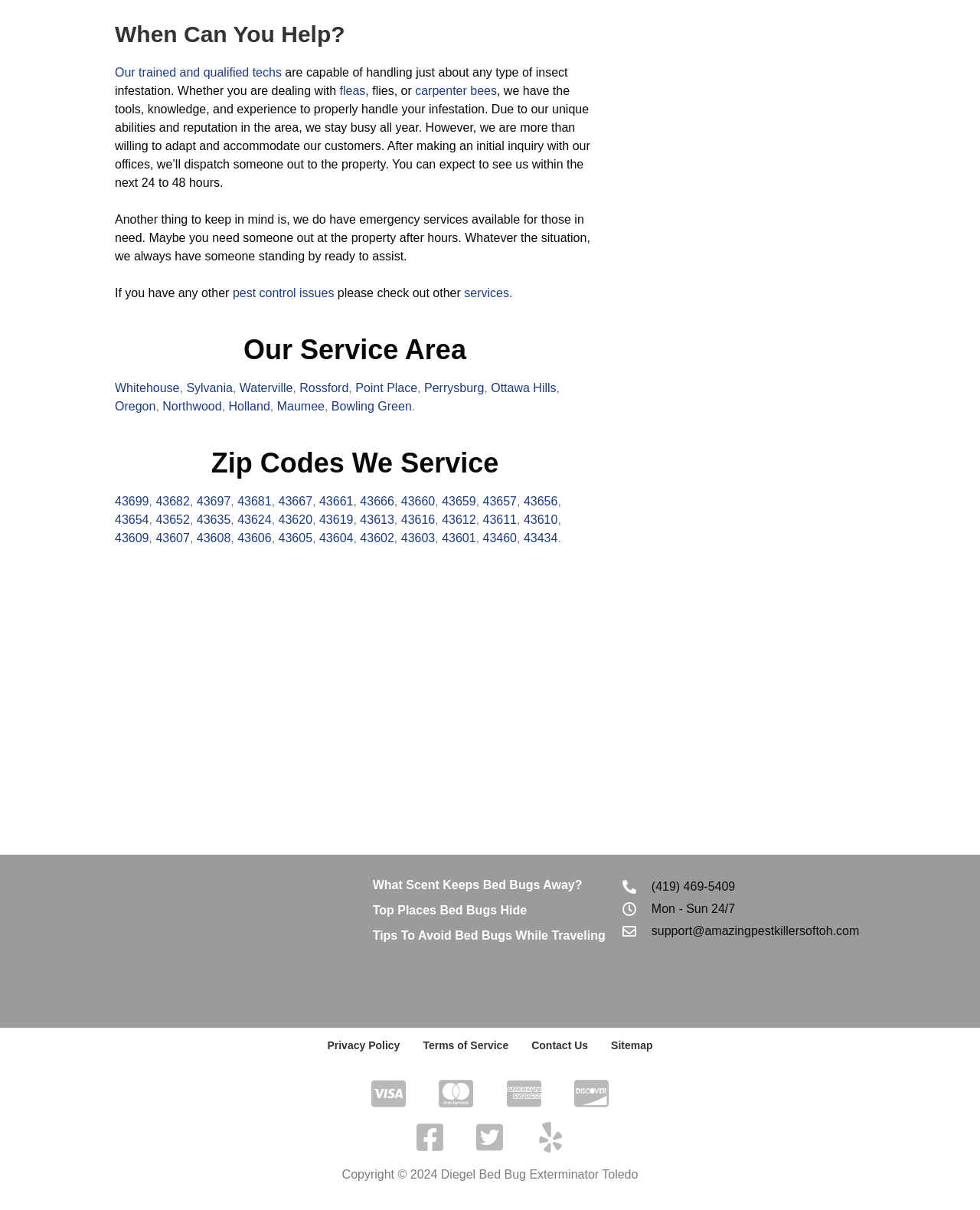Kindly determine the bounding box coordinates for the area that needs to be clicked to execute this instruction: "Check out 'pest control issues'".

[0.237, 0.237, 0.341, 0.247]